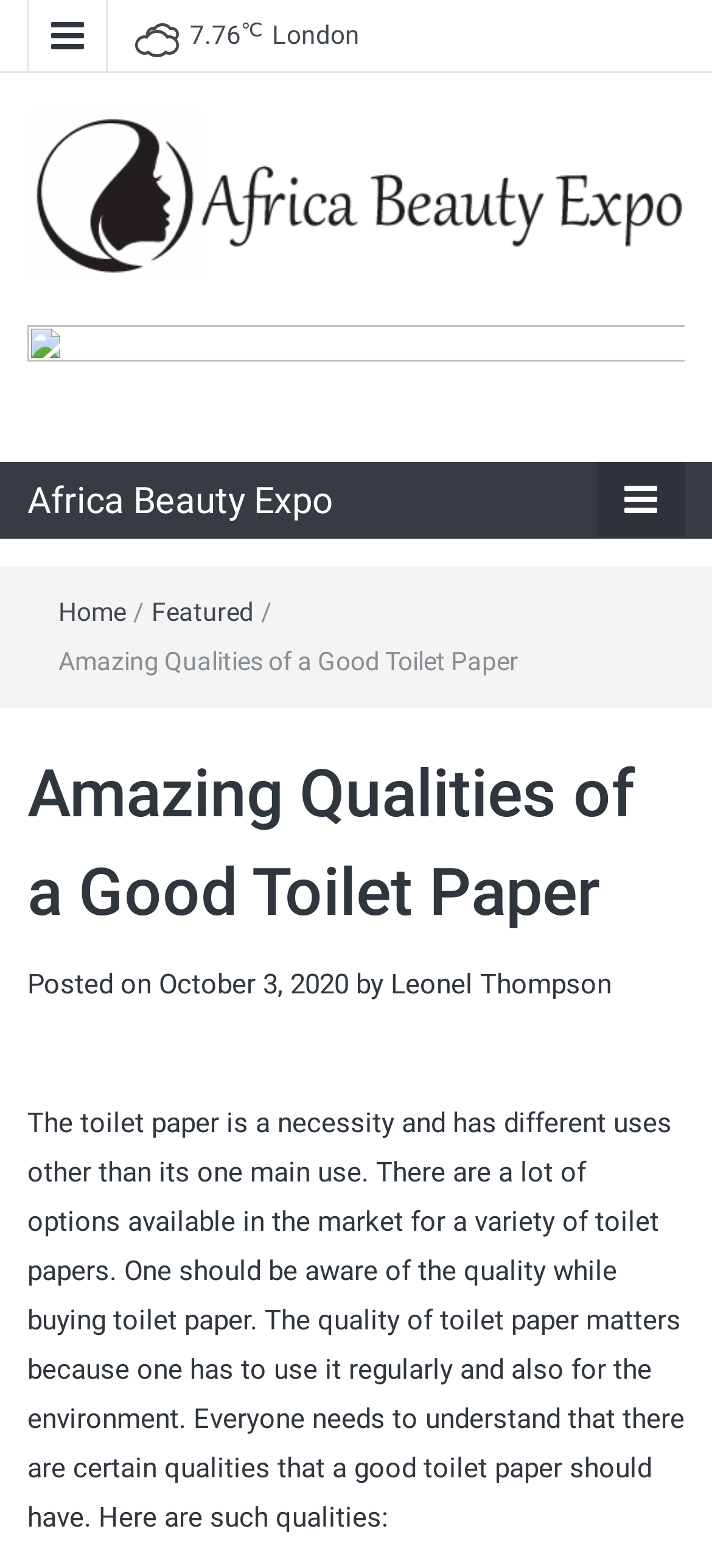Give a full account of the webpage's elements and their arrangement.

The webpage is about the amazing qualities of a good toilet paper, with a focus on the importance of quality and its various uses. At the top, there is a logo of "Africa Beauty Expo" with a link to the website, accompanied by an image. Below the logo, there is a heading that reads "Celebrating Beauty and Diversity".

On the left side, there is a navigation menu with links to "Home" and "Featured". Below the navigation menu, there is a heading that reads "Amazing Qualities of a Good Toilet Paper" with a subheading that indicates the article was posted on October 3, 2020, by Leonel Thompson.

The main content of the webpage is a paragraph that discusses the importance of toilet paper quality, its various uses, and the need to be aware of the quality while buying. The paragraph is quite long and takes up most of the page.

At the bottom right corner, there is a small icon with a link. There are a total of 4 links to "Africa Beauty Expo" on the page, and 2 links to other pages, "Home" and "Featured". There is also an image of a cloud with a temperature reading of 7.76°C and a location of London.